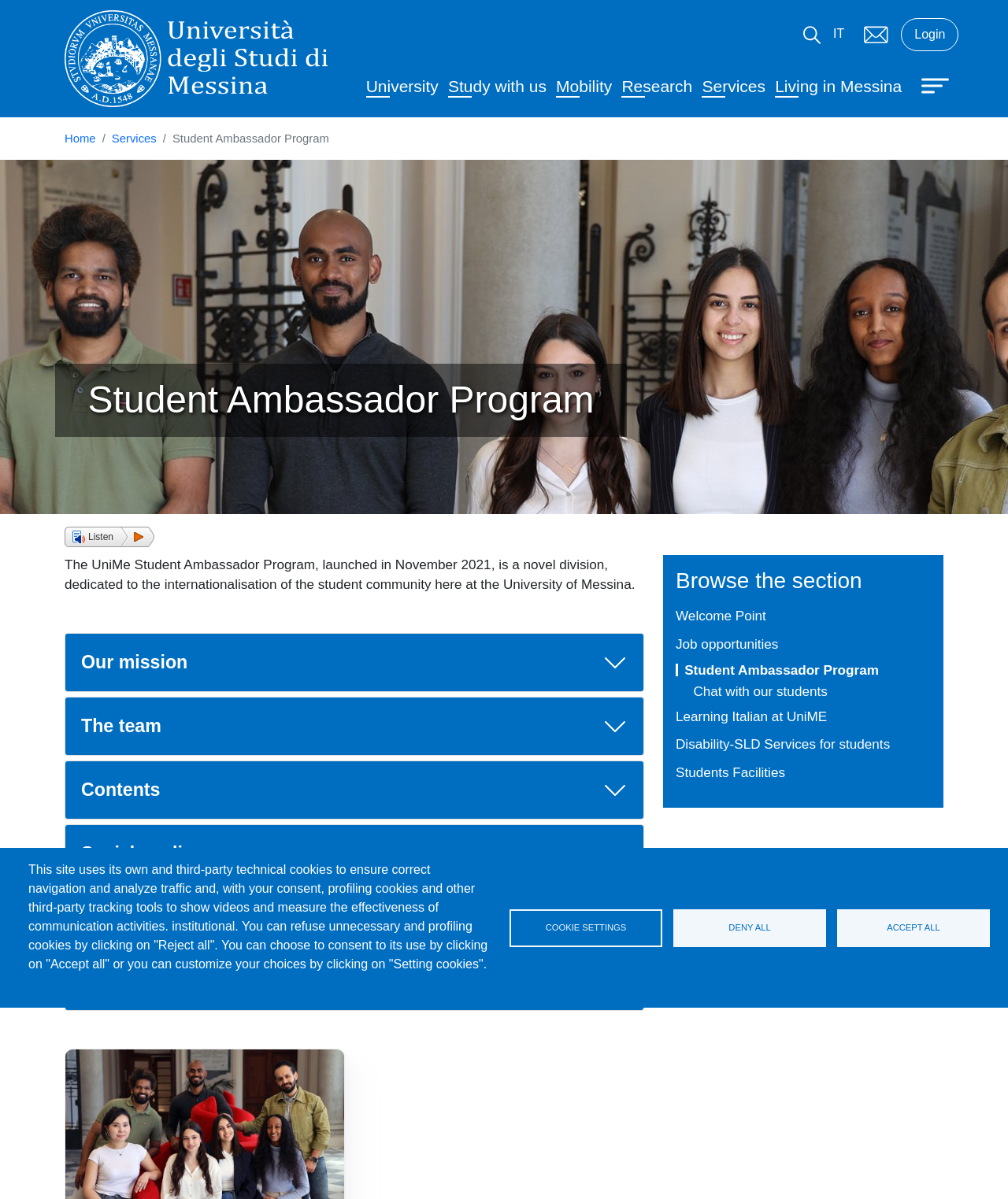Identify the bounding box coordinates for the element that needs to be clicked to fulfill this instruction: "Open the main menu". Provide the coordinates in the format of four float numbers between 0 and 1: [left, top, right, bottom].

[0.904, 0.062, 0.937, 0.079]